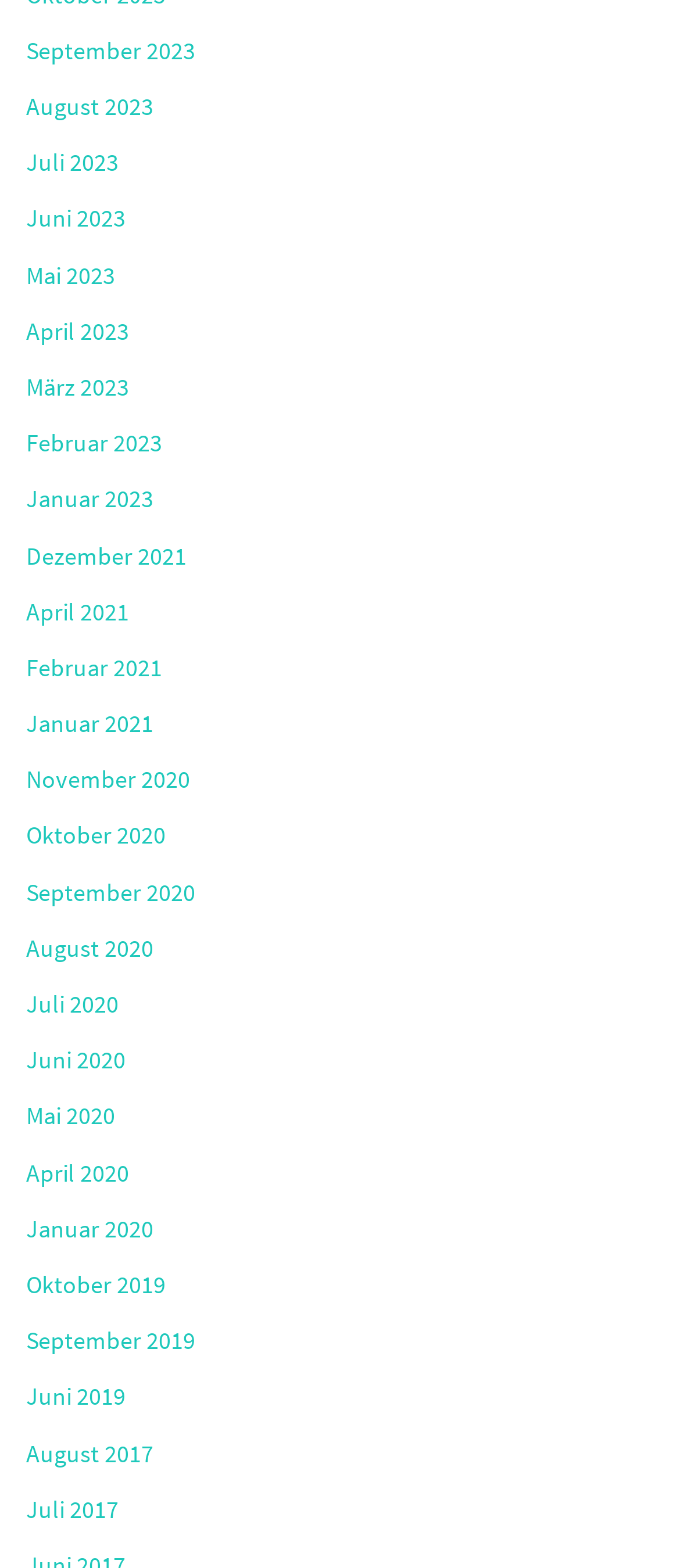Determine the bounding box coordinates of the target area to click to execute the following instruction: "view September 2023."

[0.038, 0.022, 0.287, 0.043]